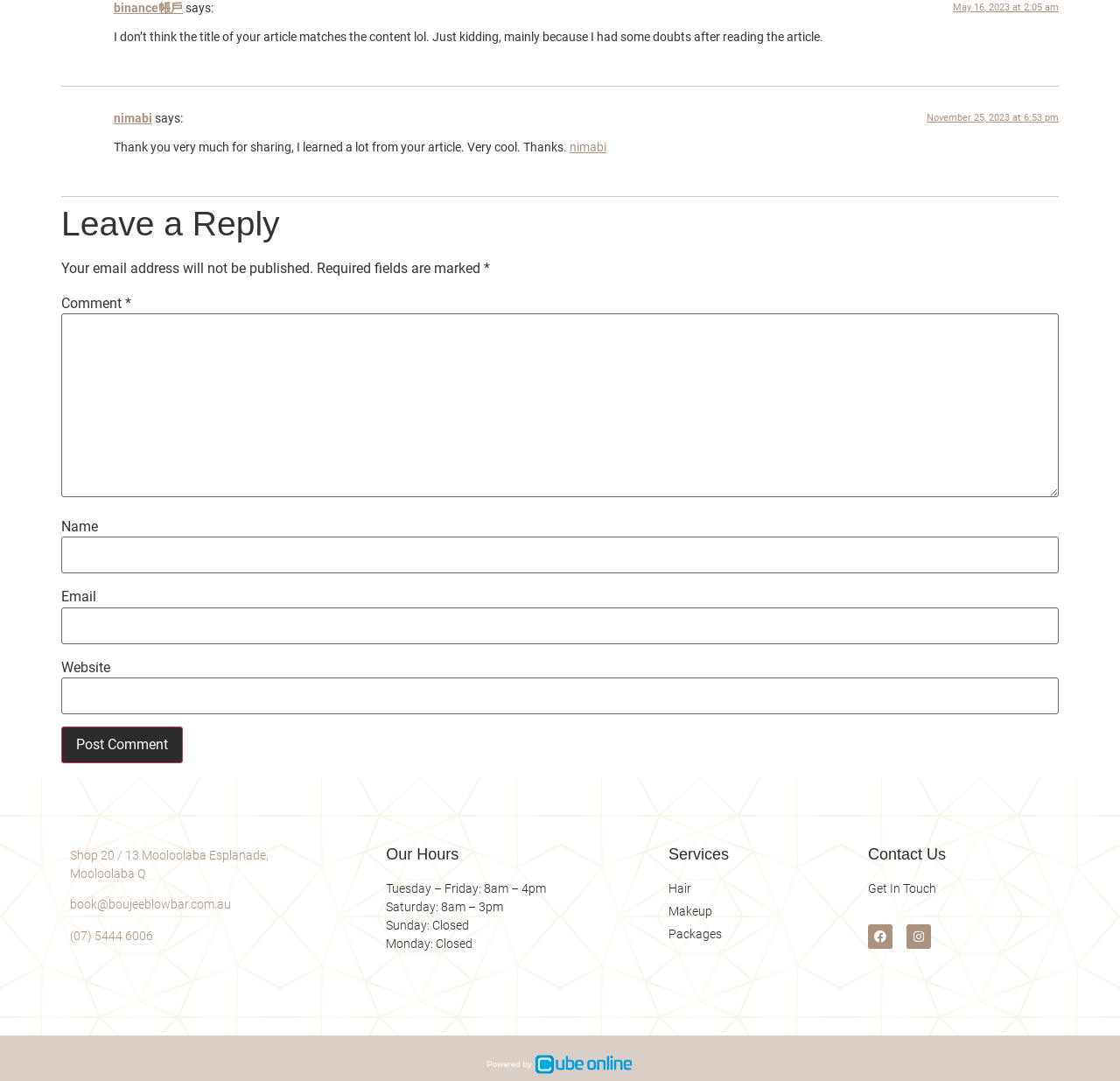Respond to the question below with a single word or phrase:
What is the email address of Boujee Blow Bar?

book@boujeeblowbar.com.au